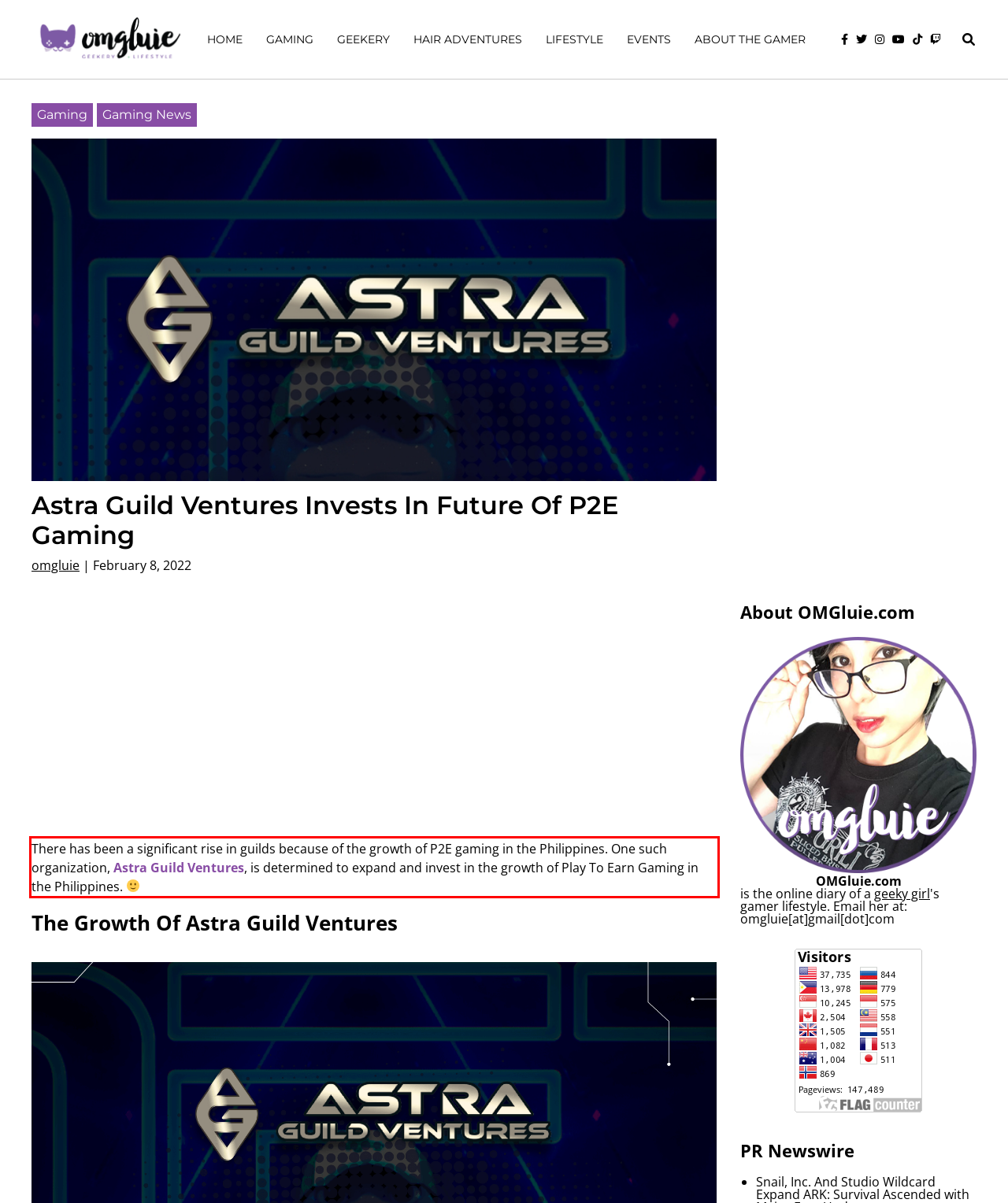Look at the webpage screenshot and recognize the text inside the red bounding box.

There has been a significant rise in guilds because of the growth of P2E gaming in the Philippines. One such organization, Astra Guild Ventures, is determined to expand and invest in the growth of Play To Earn Gaming in the Philippines.